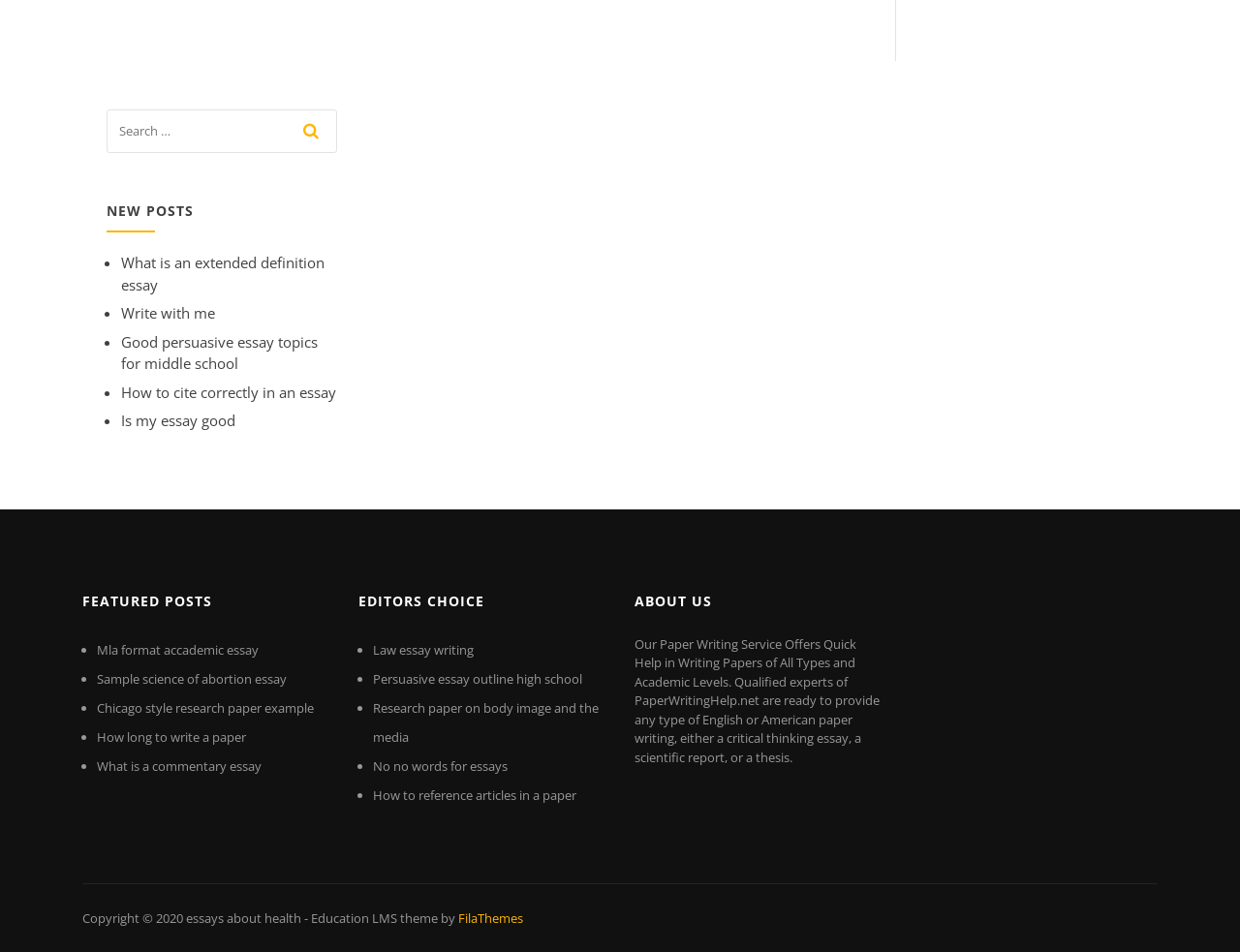Please identify the bounding box coordinates of the element I need to click to follow this instruction: "learn about the 'EDITORS CHOICE' section".

[0.289, 0.611, 0.488, 0.652]